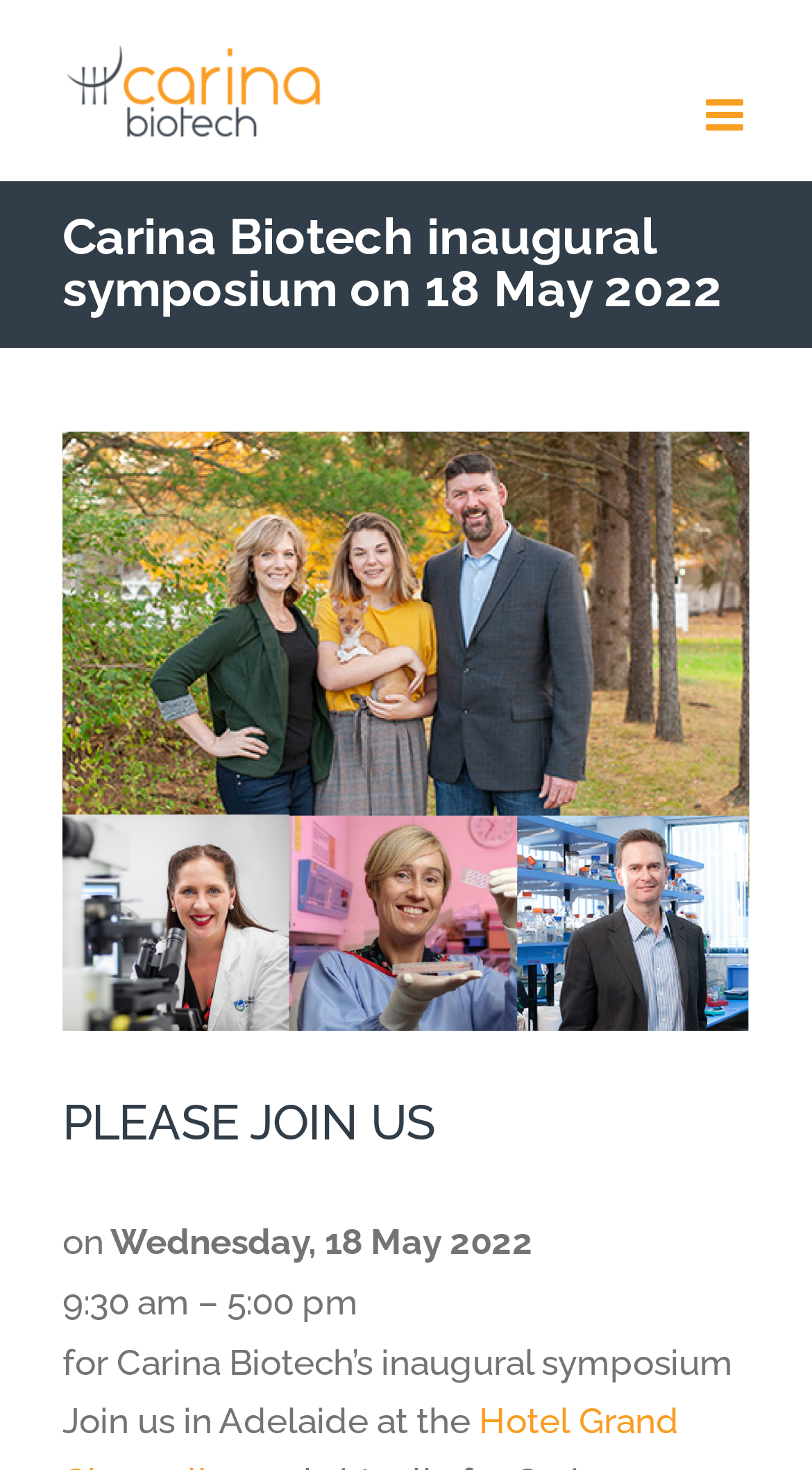What is the primary heading on this webpage?

Carina Biotech inaugural symposium on 18 May 2022